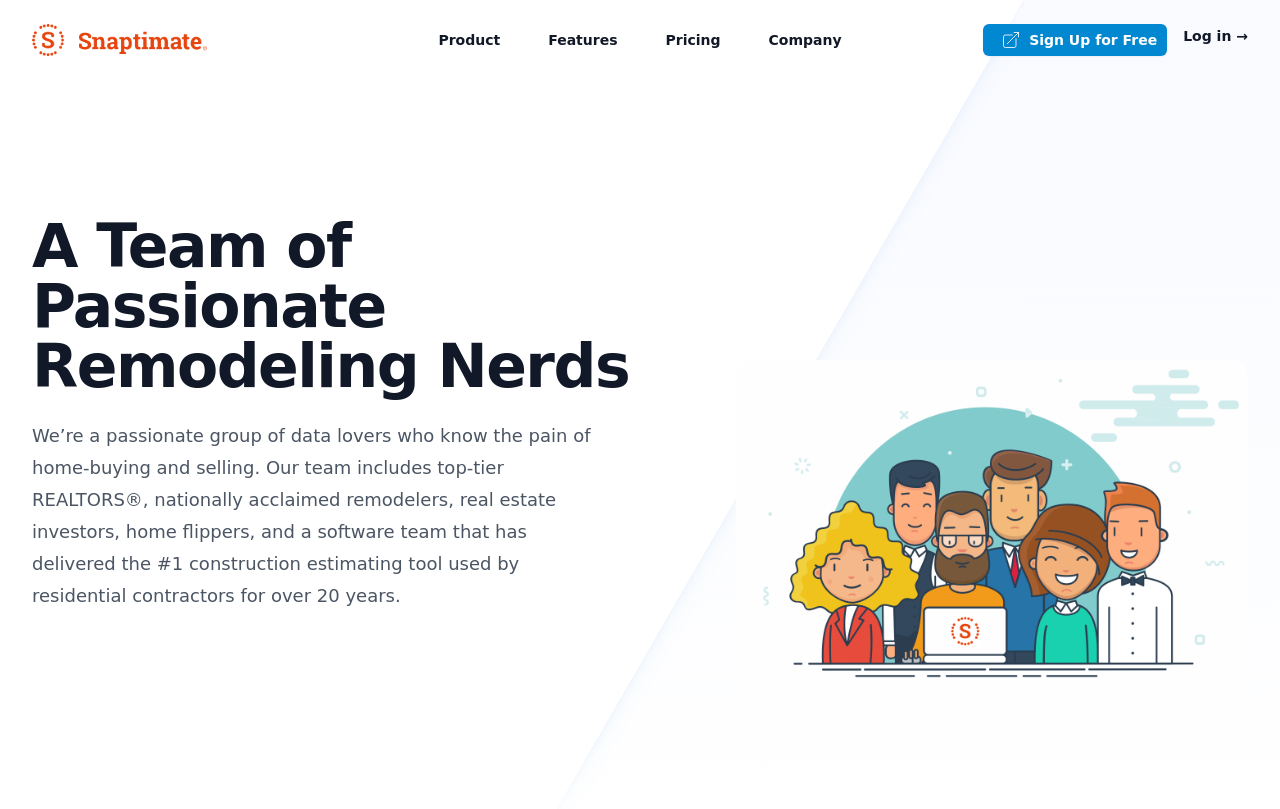What is the theme of the company?
Refer to the image and answer the question using a single word or phrase.

Home-buying and selling